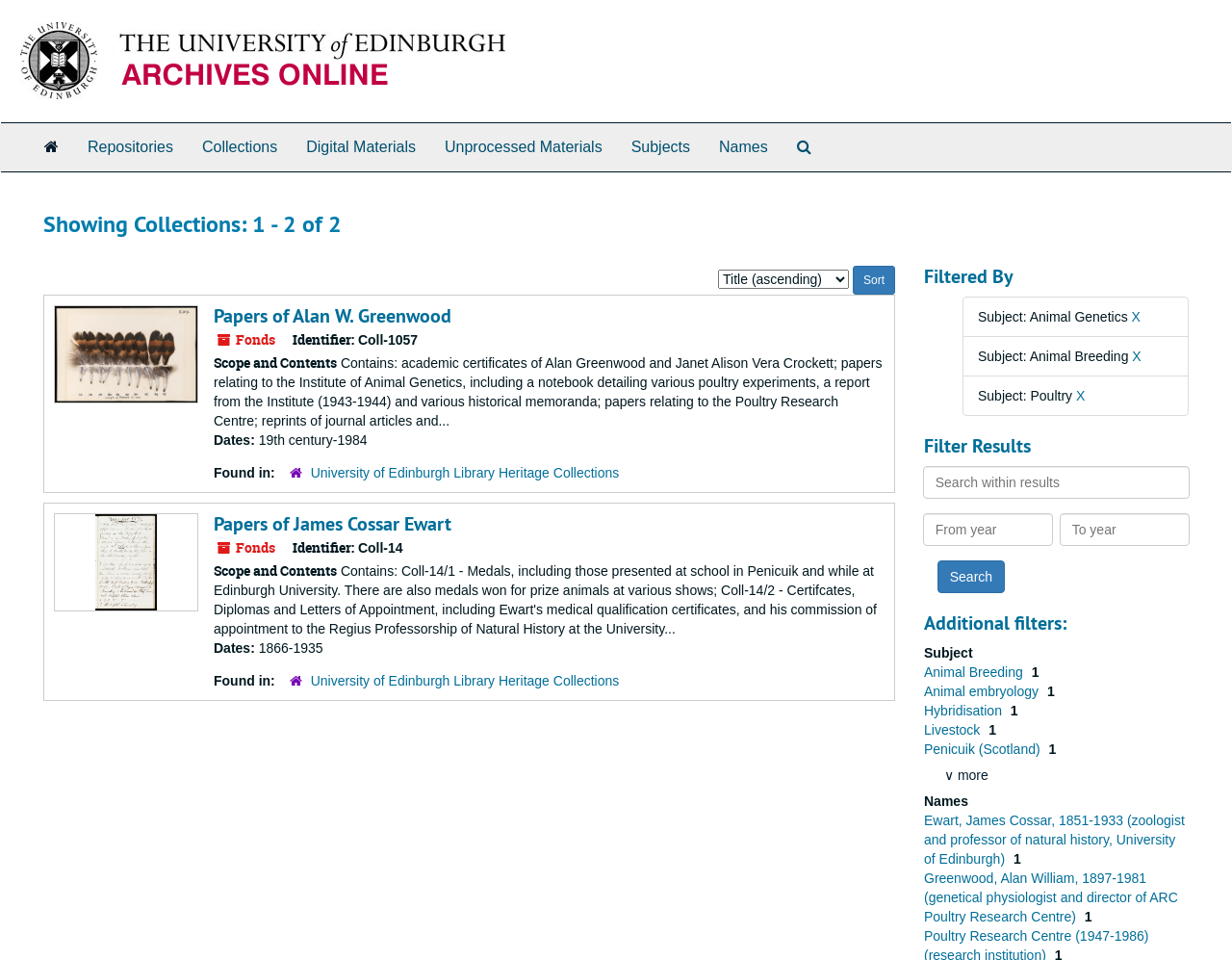Locate the bounding box coordinates of the element to click to perform the following action: 'Search within results'. The coordinates should be given as four float values between 0 and 1, in the form of [left, top, right, bottom].

[0.749, 0.486, 0.966, 0.52]